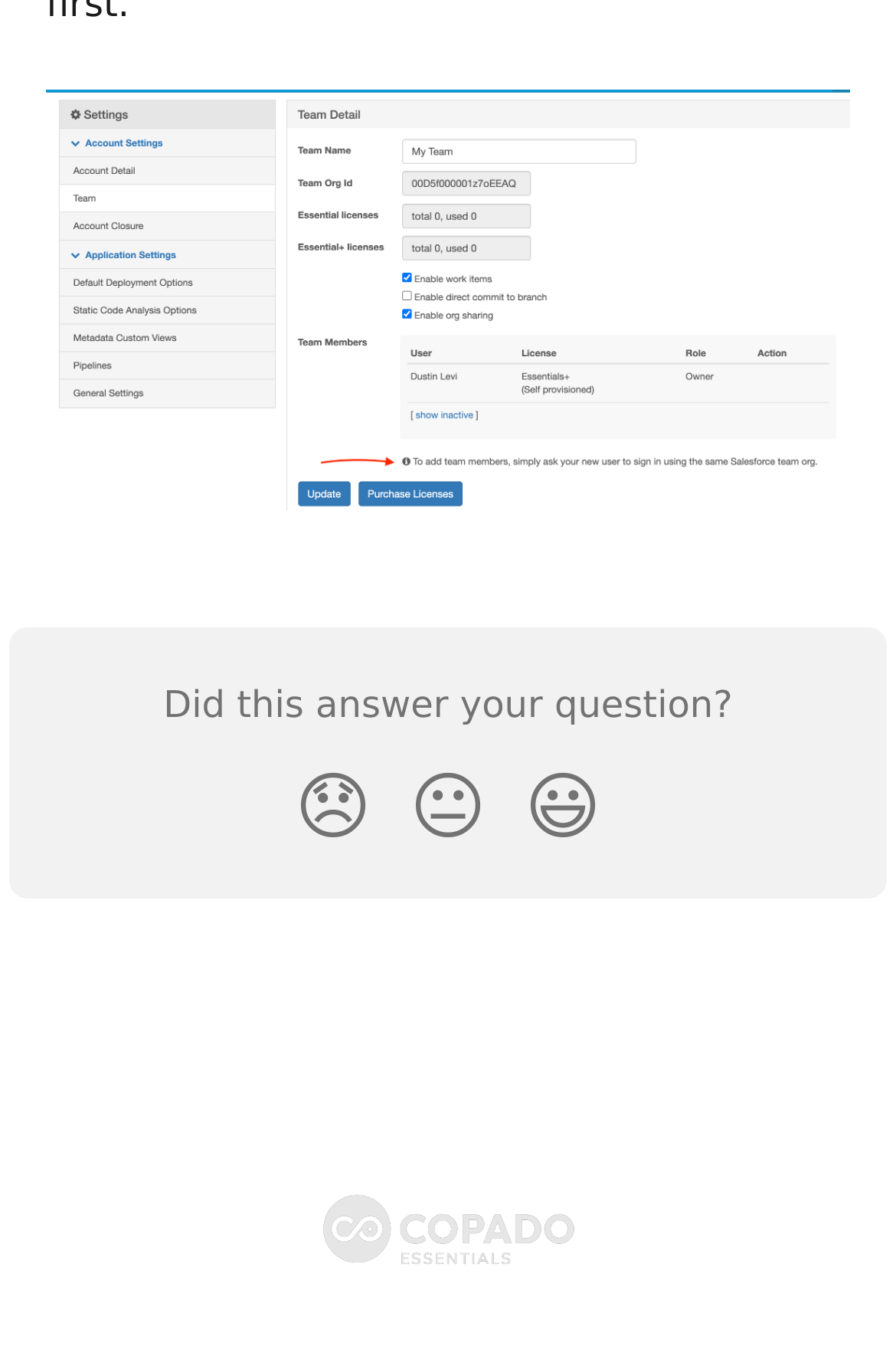Bounding box coordinates are specified in the format (top-left x, top-left y, bottom-right x, bottom-right y). All values are floating point numbers bounded between 0 and 1. Please provide the bounding box coordinate of the region this sentence describes: 😐

[0.436, 0.551, 0.564, 0.644]